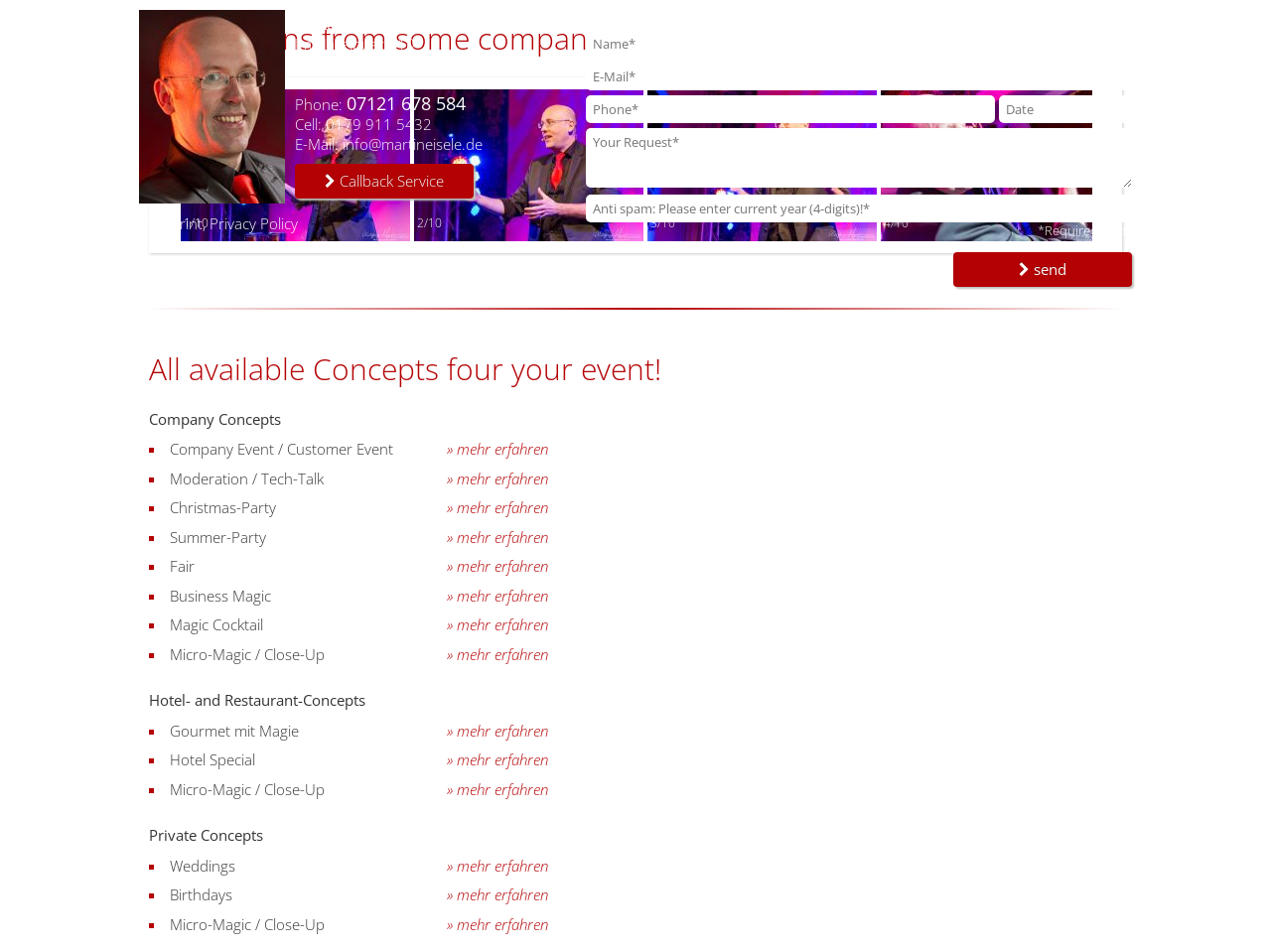What is the address listed on the webpage?
Refer to the image and respond with a one-word or short-phrase answer.

Im Haselbusch 10, 72138 Kirchentellinsfurt